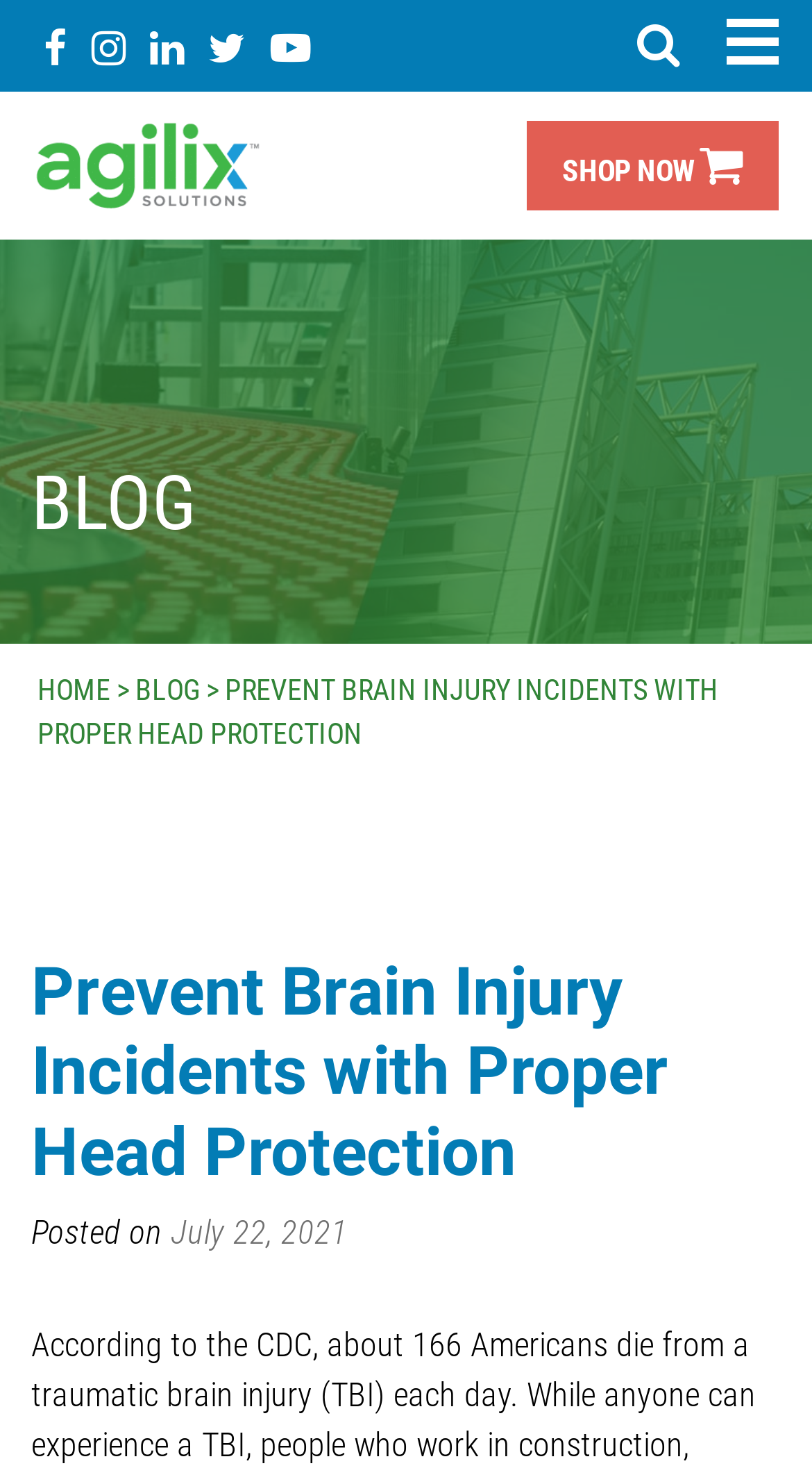Please find and report the bounding box coordinates of the element to click in order to perform the following action: "Toggle the main navigation". The coordinates should be expressed as four float numbers between 0 and 1, in the format [left, top, right, bottom].

[0.892, 0.011, 0.959, 0.045]